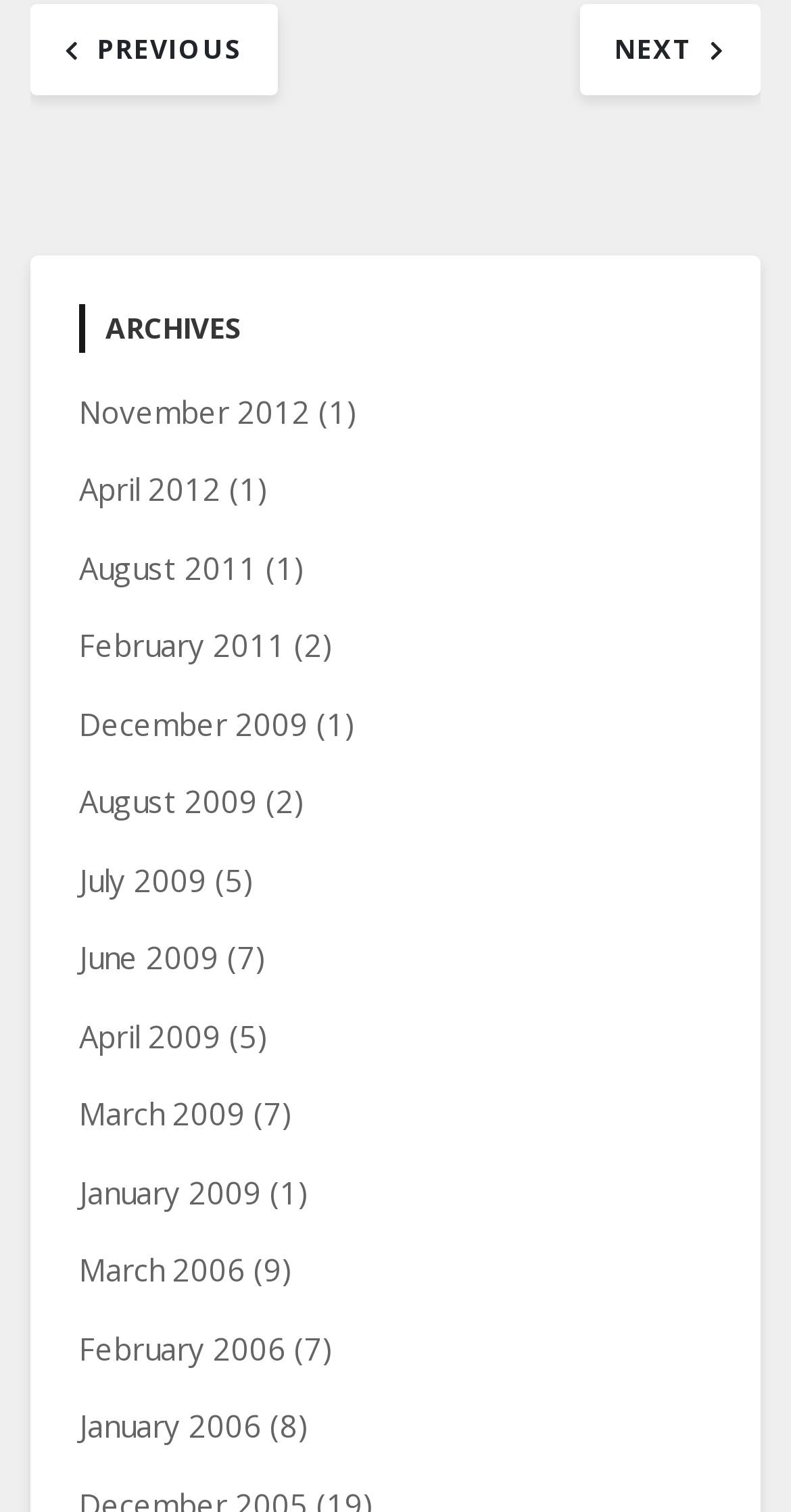Please provide the bounding box coordinates for the element that needs to be clicked to perform the following instruction: "go to previous page". The coordinates should be given as four float numbers between 0 and 1, i.e., [left, top, right, bottom].

[0.038, 0.016, 0.351, 0.045]